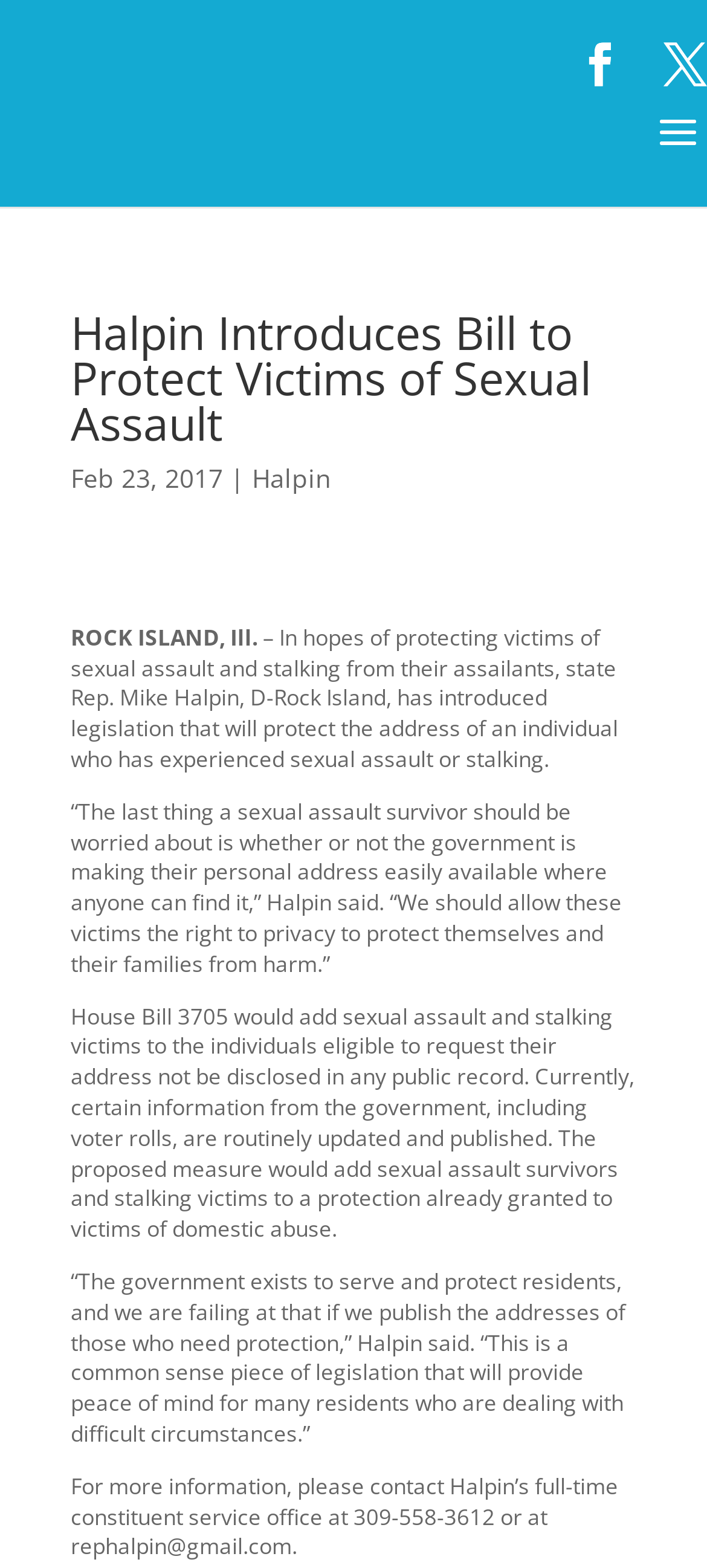What is the purpose of House Bill 3705?
Craft a detailed and extensive response to the question.

I found the answer by reading the text content of the webpage, specifically the sentence 'House Bill 3705 would add sexual assault and stalking victims to the individuals eligible to request their address not be disclosed in any public record.' which indicates that the purpose of the bill is to protect victims of sexual assault and stalking.